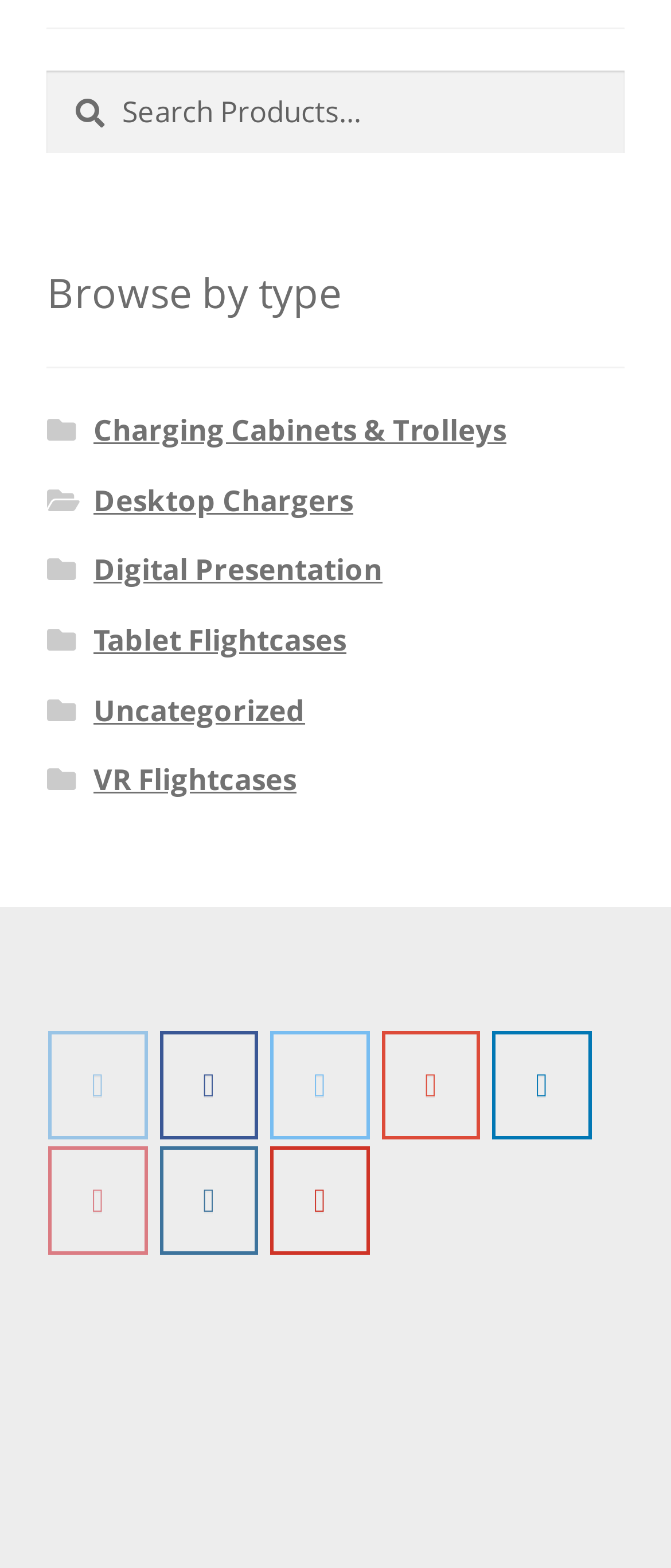Please answer the following question using a single word or phrase: 
What is the position of the 'Search' button?

Top right